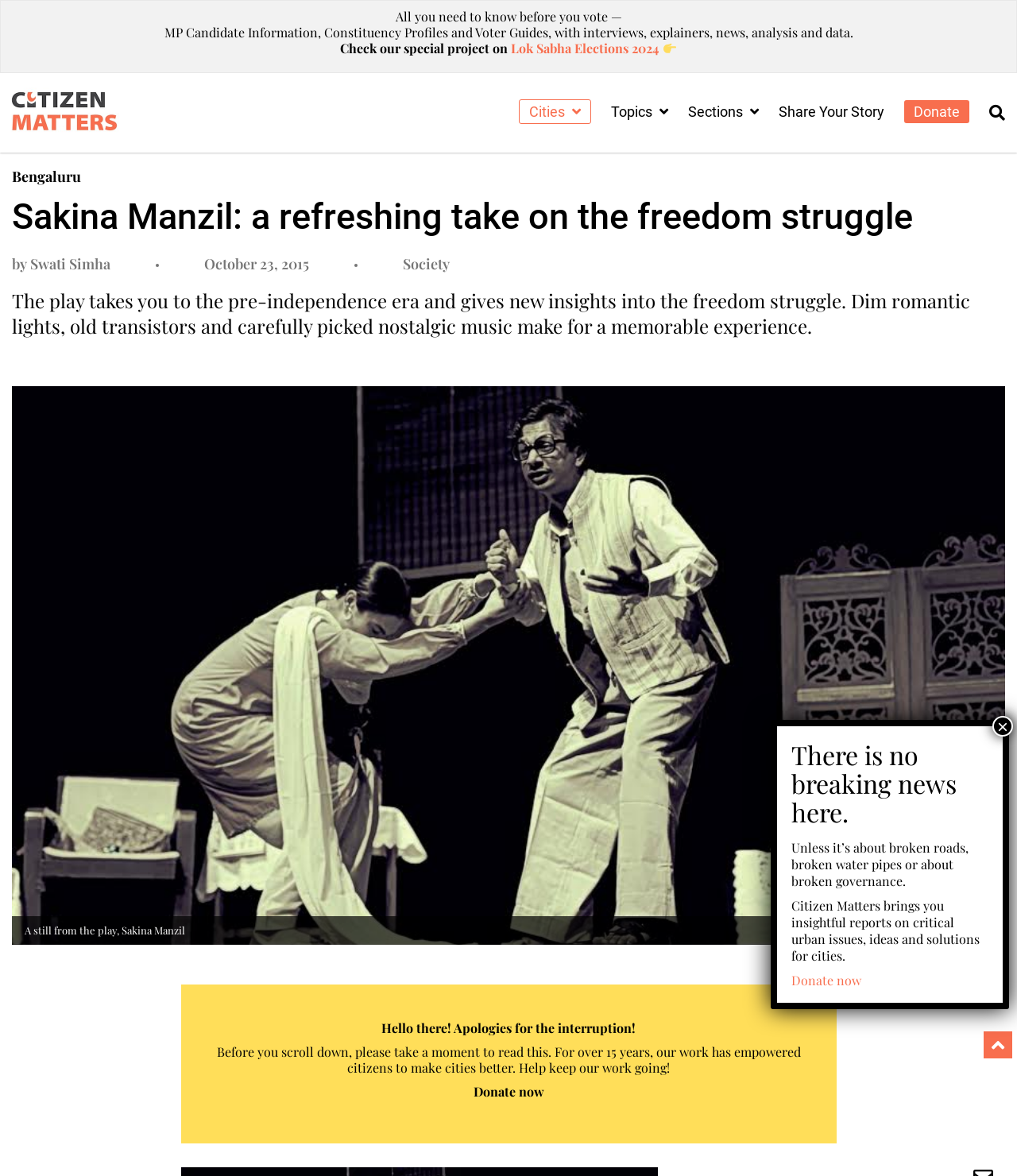Specify the bounding box coordinates of the area to click in order to follow the given instruction: "Click the 'Search' button."

[0.973, 0.088, 0.988, 0.104]